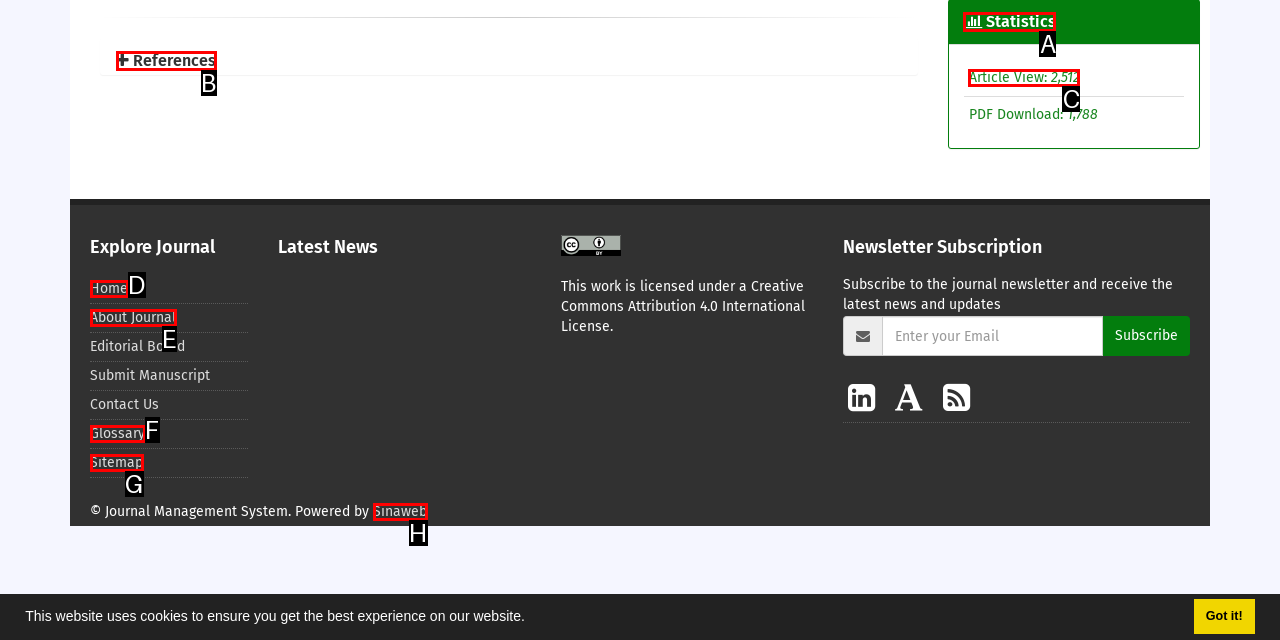From the description: Sinaweb, select the HTML element that fits best. Reply with the letter of the appropriate option.

H